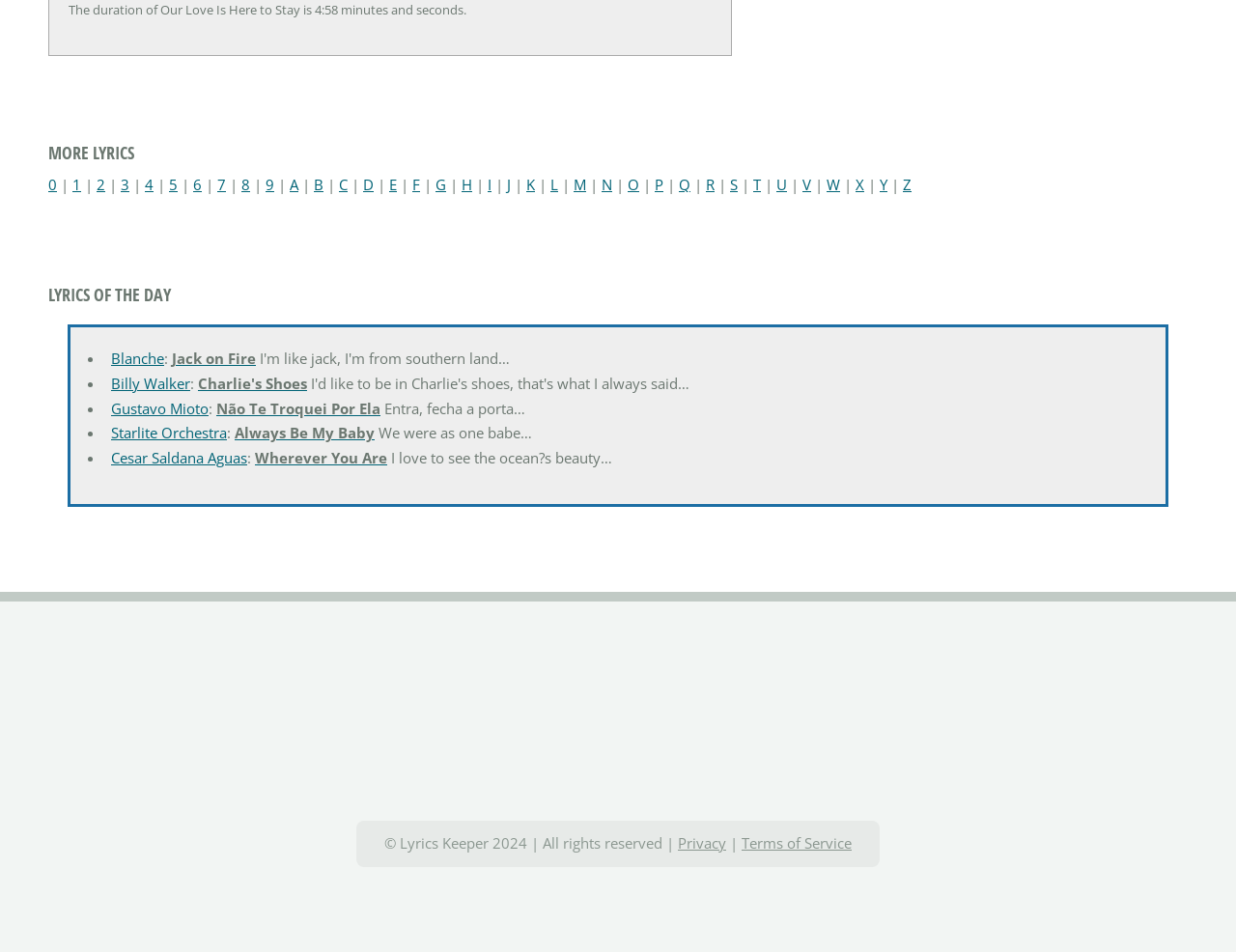What is the copyright information at the bottom of the webpage?
Look at the image and answer the question with a single word or phrase.

© Lyrics Keeper 2024 | All rights reserved |